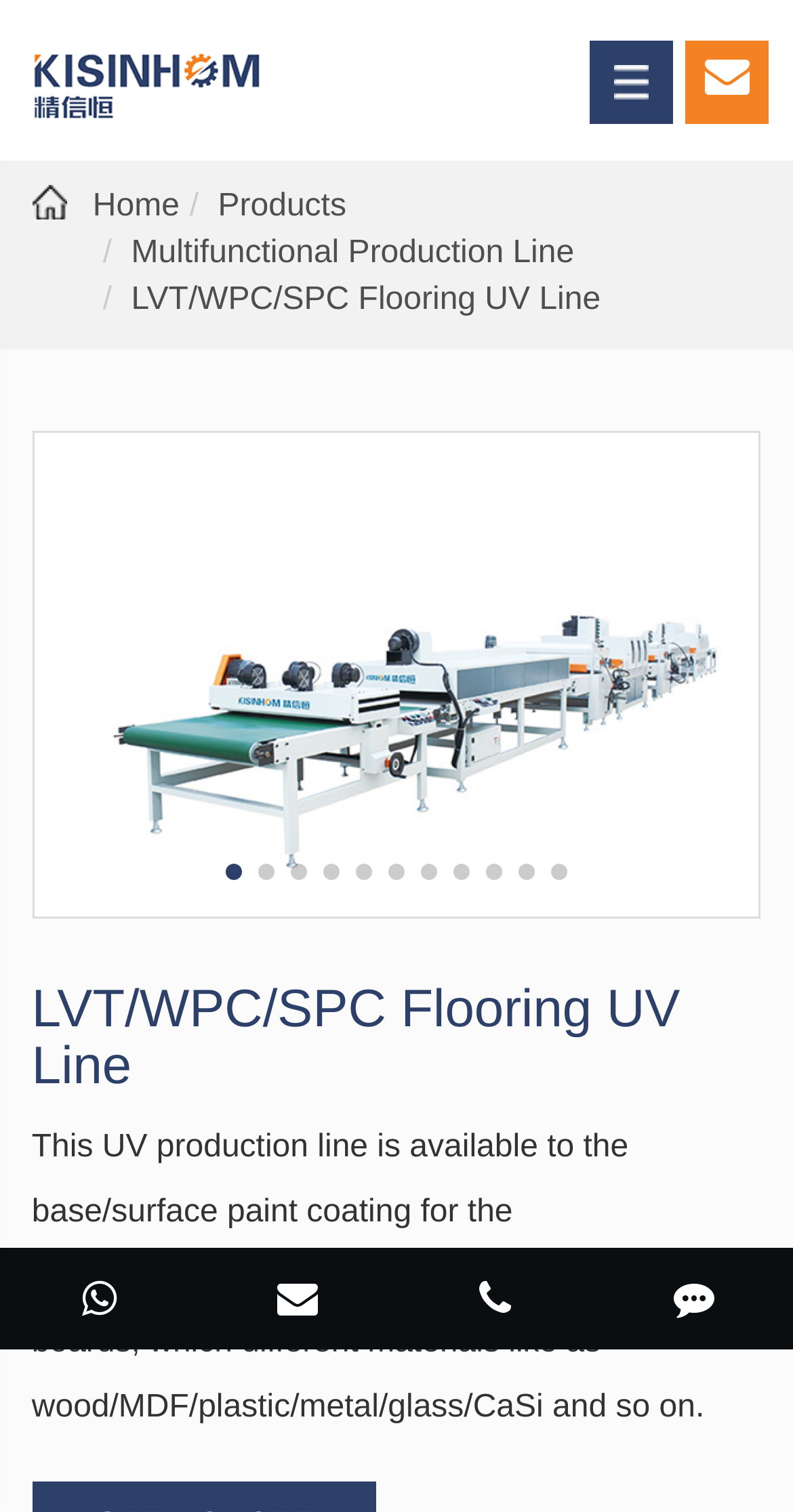Can you pinpoint the bounding box coordinates for the clickable element required for this instruction: "learn about multifunctional production line"? The coordinates should be four float numbers between 0 and 1, i.e., [left, top, right, bottom].

[0.165, 0.156, 0.724, 0.179]